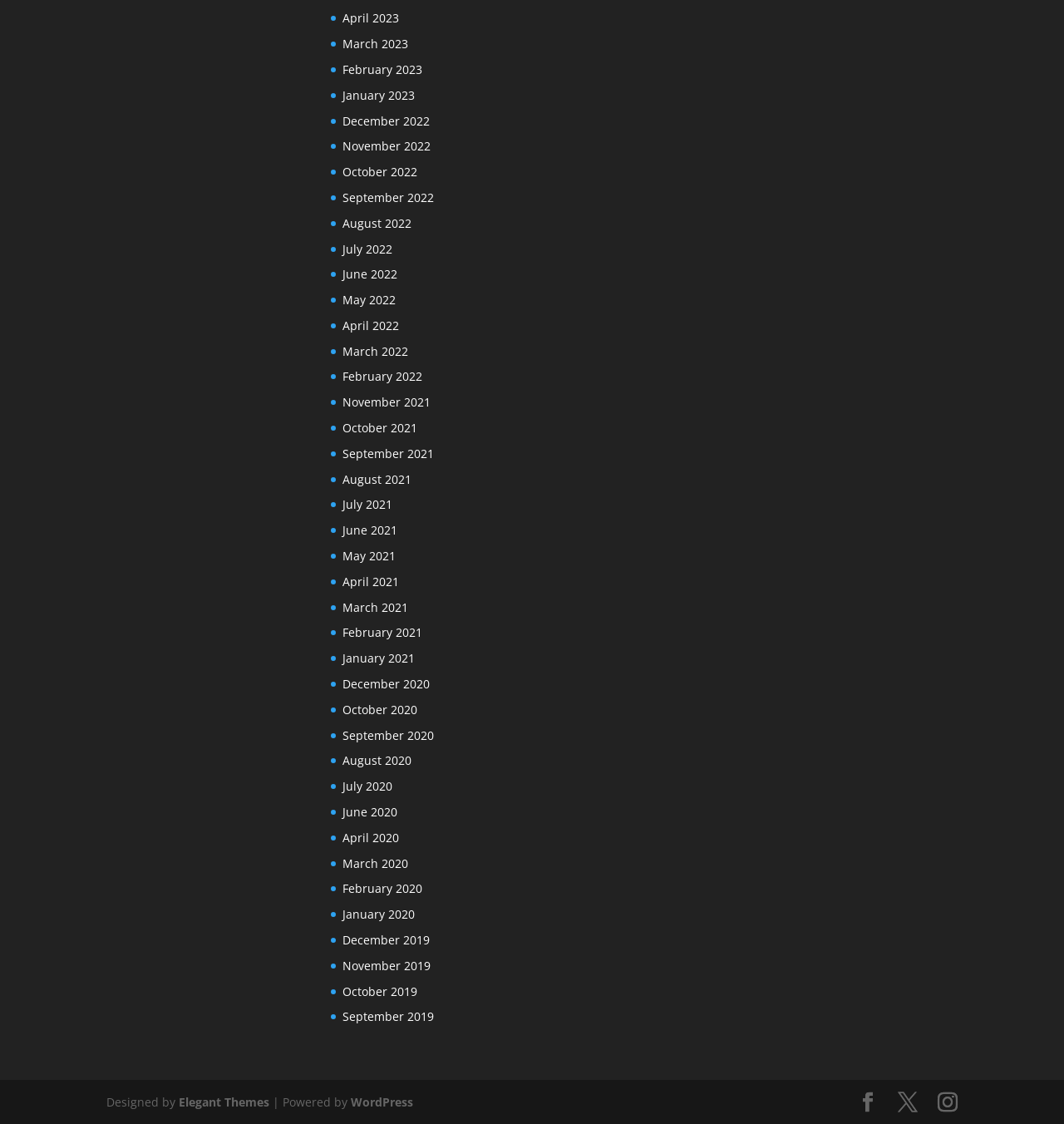Please specify the bounding box coordinates of the element that should be clicked to execute the given instruction: 'View WordPress'. Ensure the coordinates are four float numbers between 0 and 1, expressed as [left, top, right, bottom].

[0.33, 0.973, 0.388, 0.987]